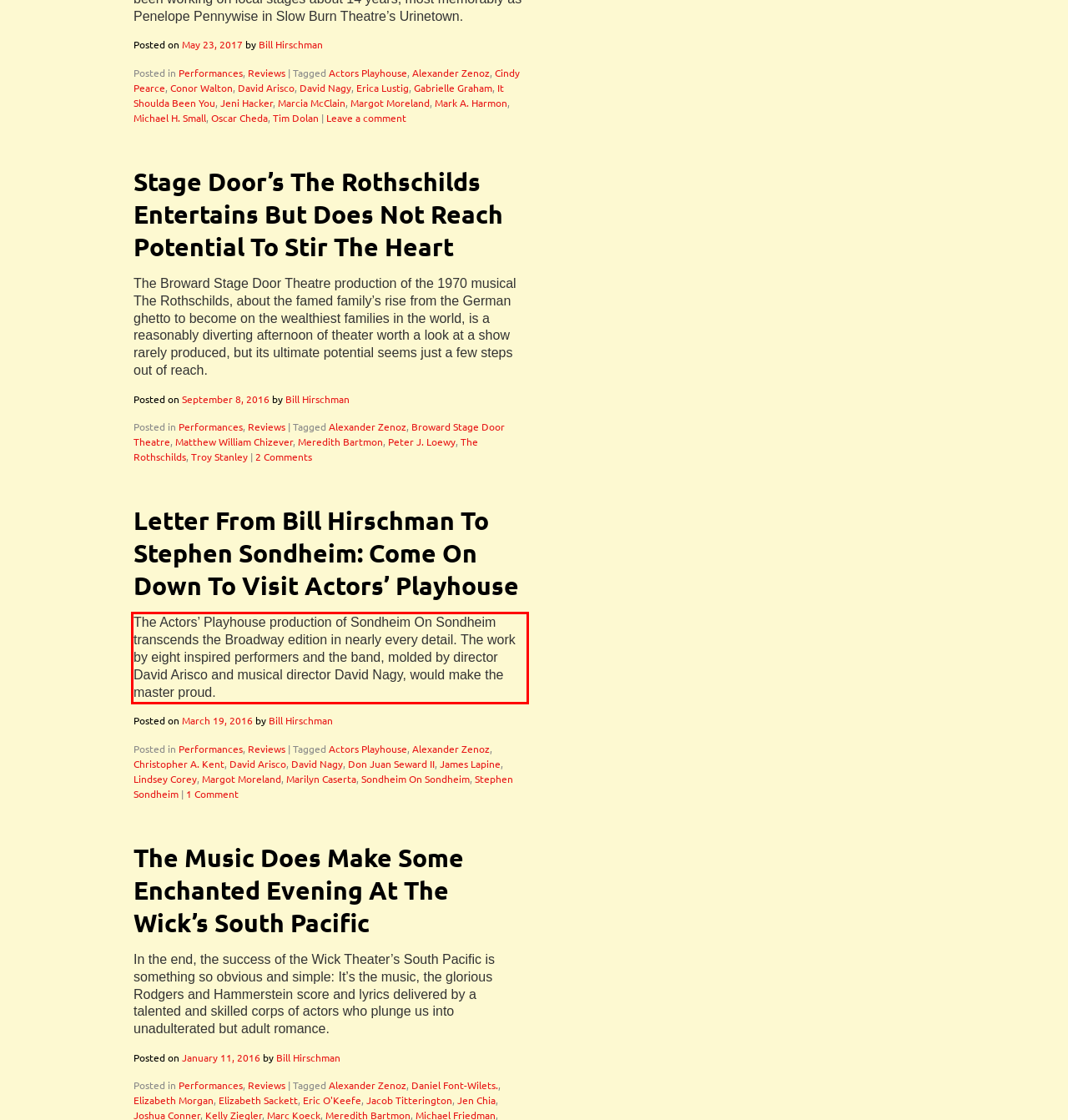Given a screenshot of a webpage, identify the red bounding box and perform OCR to recognize the text within that box.

The Actors’ Playhouse production of Sondheim On Sondheim transcends the Broadway edition in nearly every detail. The work by eight inspired performers and the band, molded by director David Arisco and musical director David Nagy, would make the master proud.